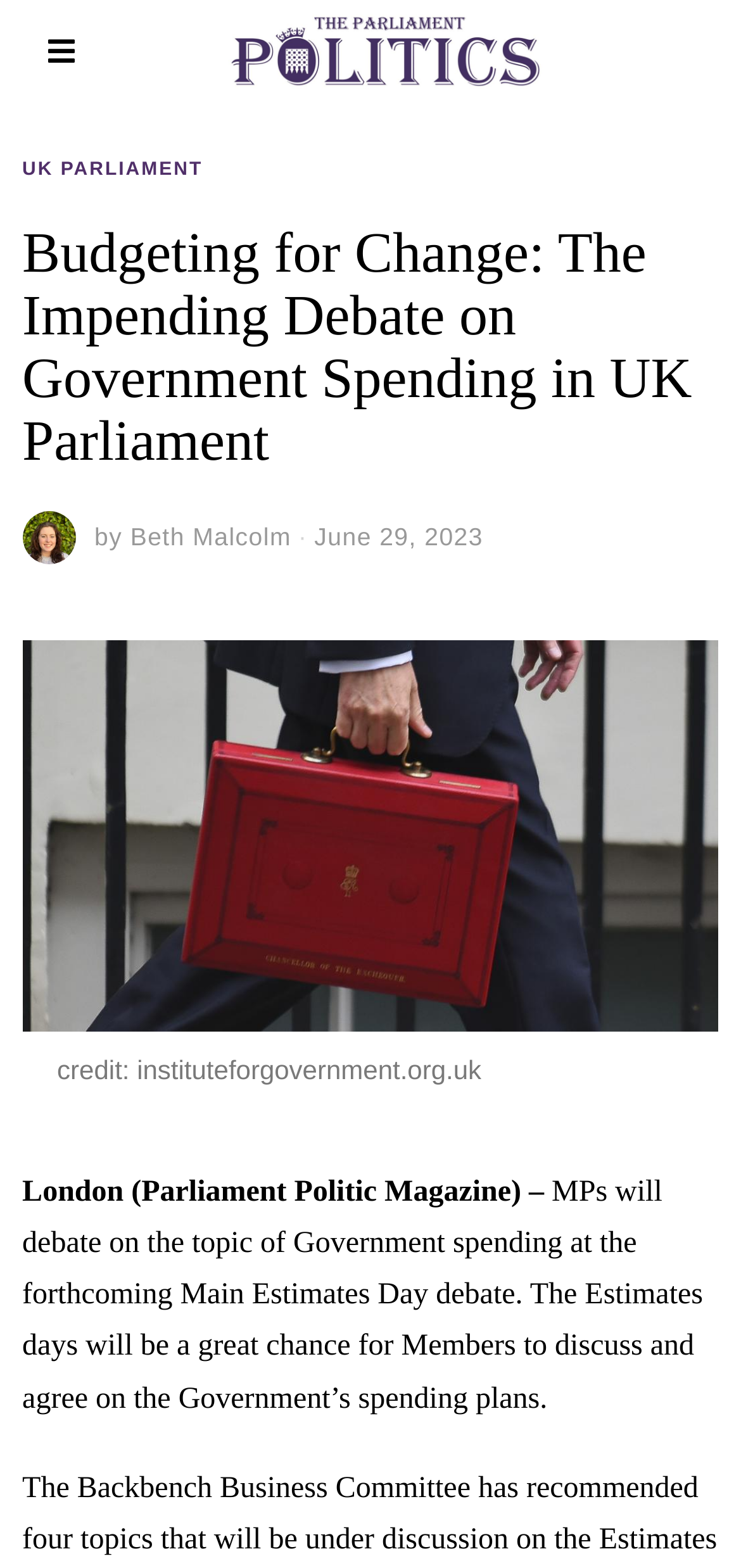Using the element description provided, determine the bounding box coordinates in the format (top-left x, top-left y, bottom-right x, bottom-right y). Ensure that all values are floating point numbers between 0 and 1. Element description: Discord

None